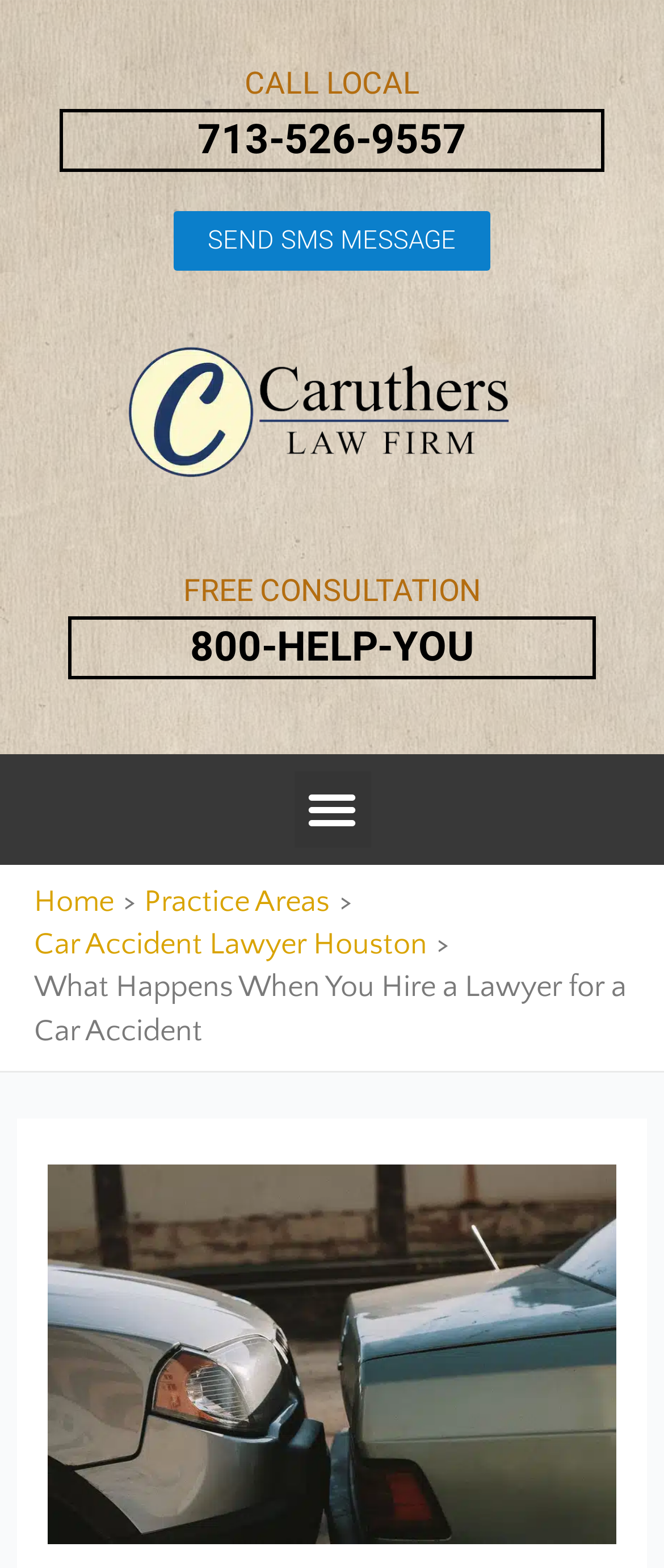Determine the bounding box coordinates of the clickable region to carry out the instruction: "Click Car Accident Lawyer Houston".

[0.051, 0.592, 0.644, 0.614]